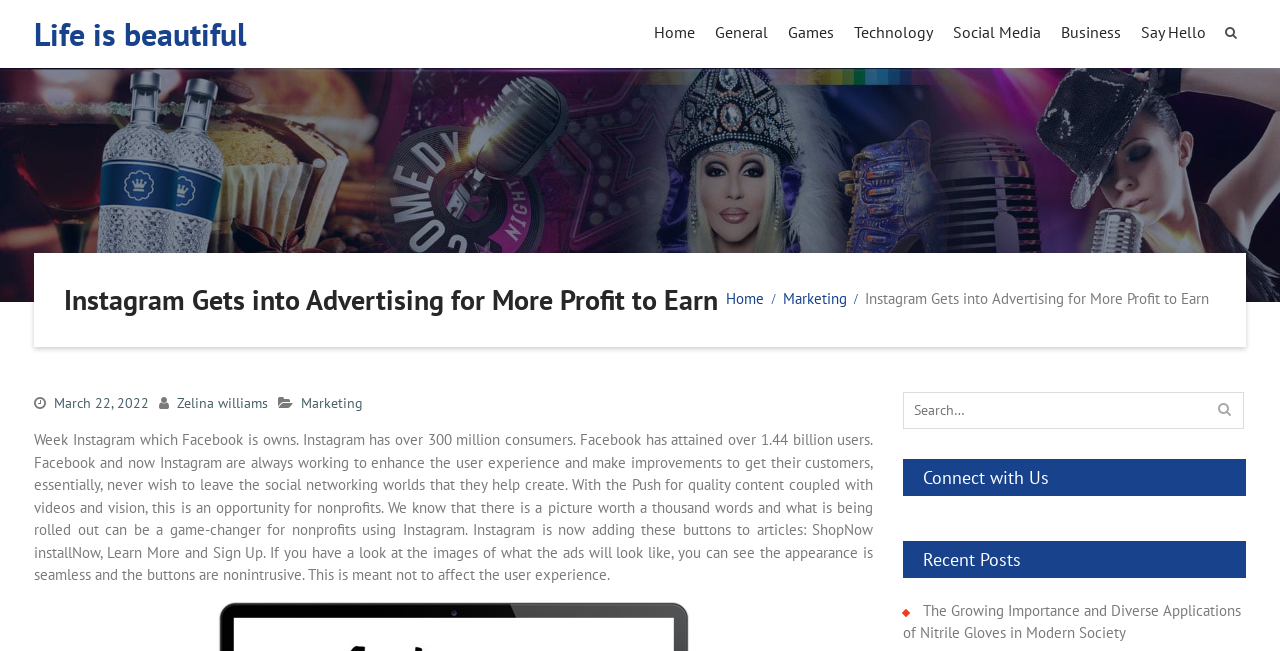What is the purpose of the new buttons on Instagram articles?
Based on the image, answer the question with a single word or brief phrase.

To enhance user experience